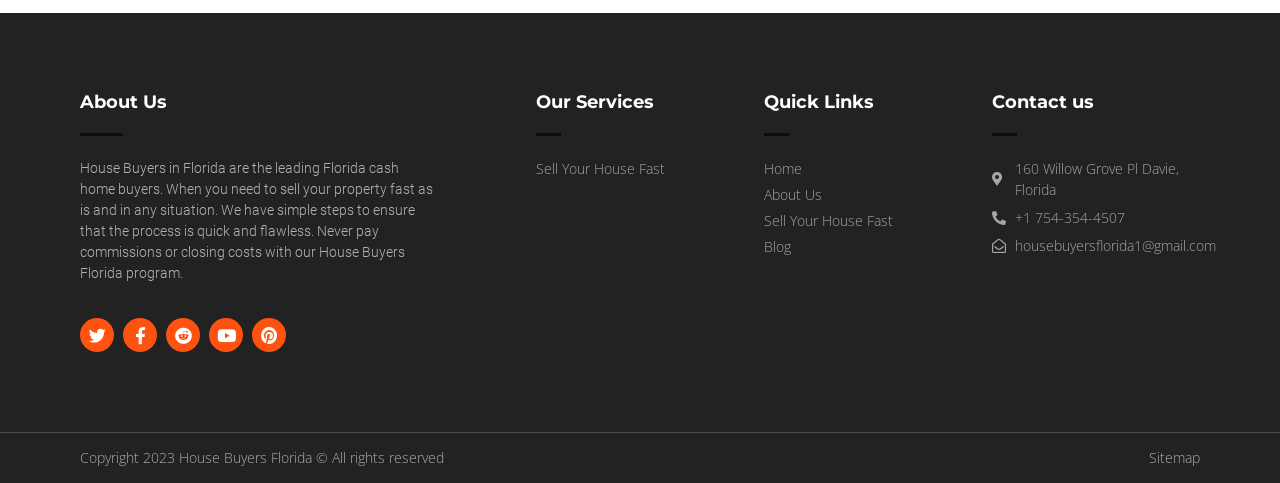Identify the bounding box coordinates of the region that needs to be clicked to carry out this instruction: "View Sell Your House Fast". Provide these coordinates as four float numbers ranging from 0 to 1, i.e., [left, top, right, bottom].

[0.419, 0.329, 0.52, 0.369]